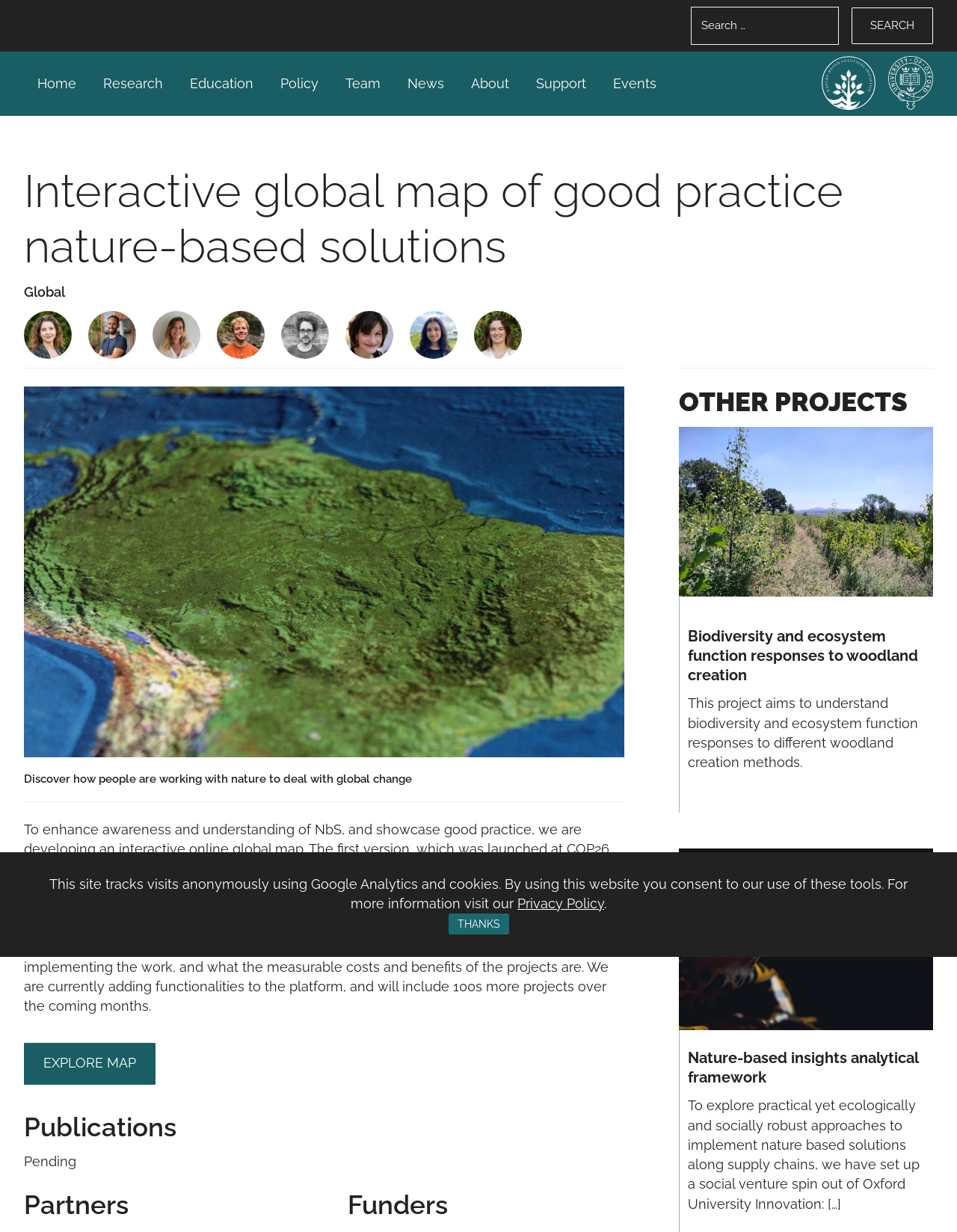Articulate a complete and detailed caption of the webpage elements.

The webpage is about the Nature-Based Solutions Initiative, which aims to enhance awareness and understanding of nature-based solutions (NbS) and showcase good practices through an interactive online global map. 

At the top of the page, there is a search bar with a search button and a label "Search for:". Below the search bar, there are several links to different sections of the website, including "Home", "Research", "Education", "Policy", "Team", "News", "About", and "Support". 

On the top-right corner, there are two logos: the NbSI logo and the Oxford University Crest. 

Below the navigation links, there is a heading that reads "Interactive global map of good practice nature-based solutions". Underneath, there are five photos of team members, each with a link to their profile. 

To the right of the team members' photos, there is a figure with an aerial image of South America and a caption that reads "Discover how people are working with nature to deal with global change". Below the figure, there is a paragraph of text that explains the purpose of the interactive online global map, which includes 110 cases from over 67 countries and 6 continents. 

Further down the page, there is a link to "EXPLORE MAP" and three headings: "Publications", "Partners", and "Funders". 

On the right side of the page, there is a section titled "OTHER PROJECTS" with a link to a project about biodiversity and ecosystem function responses to woodland creation, accompanied by a landscape image of a hill in Wales. 

At the bottom of the page, there is a notice about the website's use of Google Analytics and cookies, with a link to the Privacy Policy.